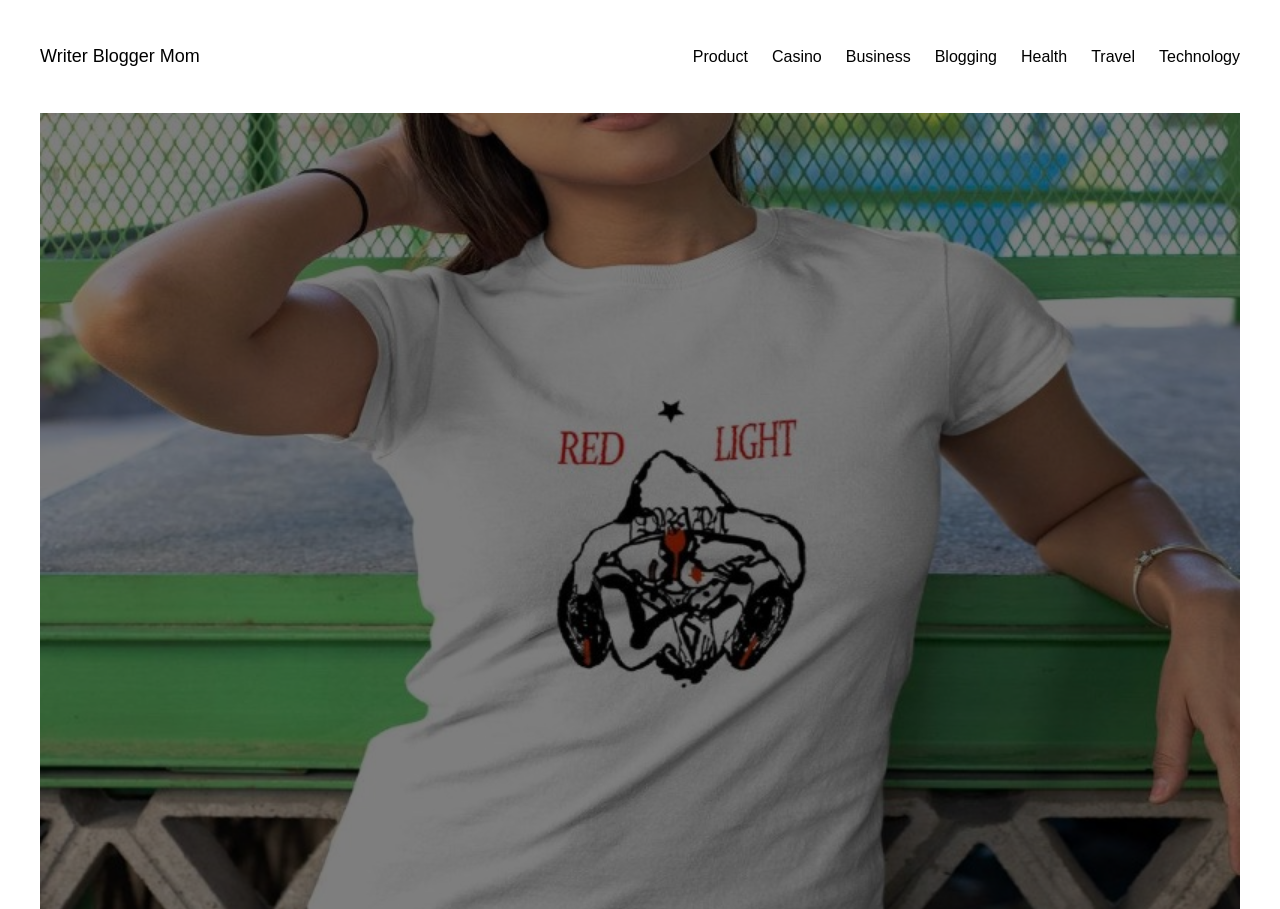Write an extensive caption that covers every aspect of the webpage.

The webpage is titled "Closet Chronicles: Where Aesthetic Meets Fashion with Drain Gang – Writer Blogger Mom". At the top, there is a link to "Writer Blogger Mom" positioned near the left edge of the page. 

Below the title, there is a row of links, including "Product", "Casino", "Business", "Blogging", "Health", "Travel", and "Technology", which are aligned horizontally and centered on the page. These links are evenly spaced and take up most of the width of the page.